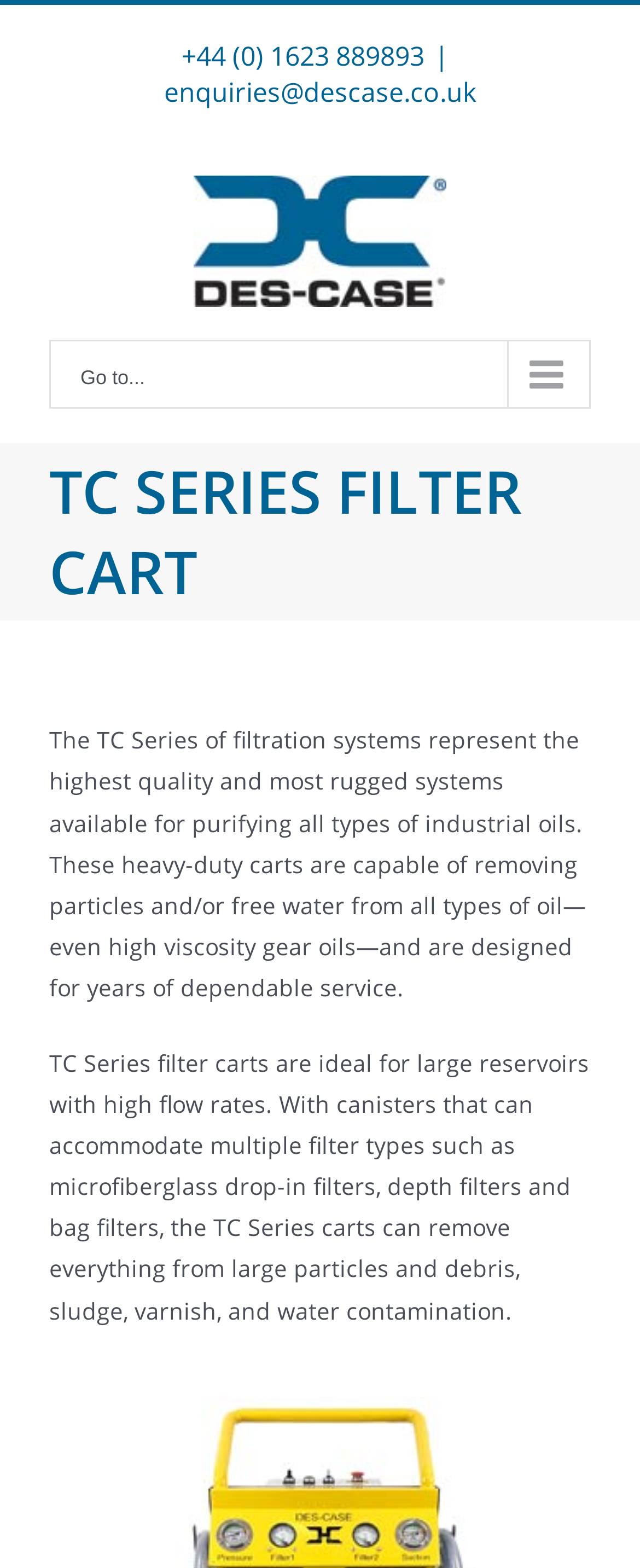Identify the bounding box coordinates for the UI element that matches this description: "Go to...".

[0.077, 0.217, 0.923, 0.261]